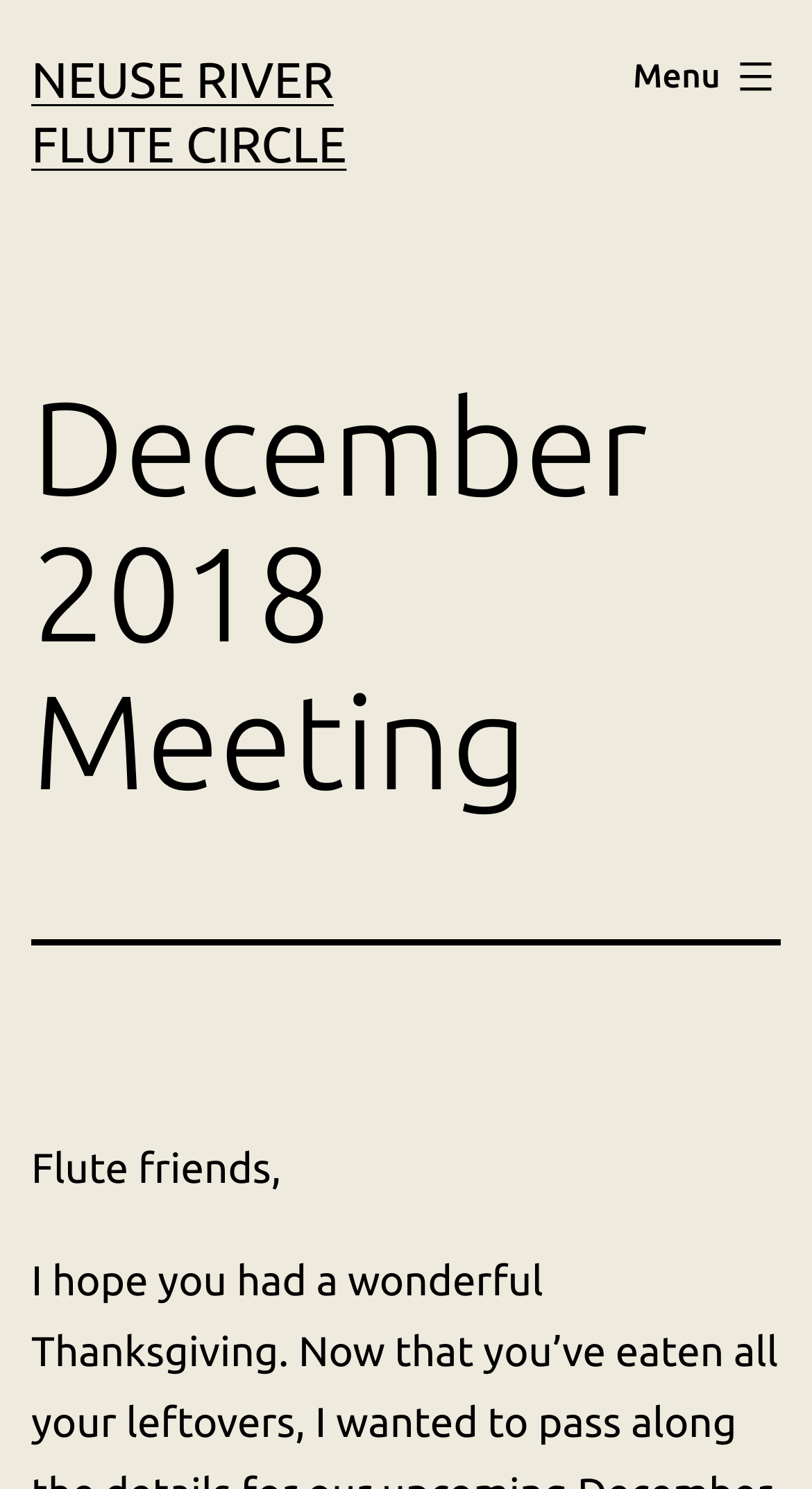Bounding box coordinates are specified in the format (top-left x, top-left y, bottom-right x, bottom-right y). All values are floating point numbers bounded between 0 and 1. Please provide the bounding box coordinate of the region this sentence describes: Menu Close

[0.741, 0.021, 1.0, 0.083]